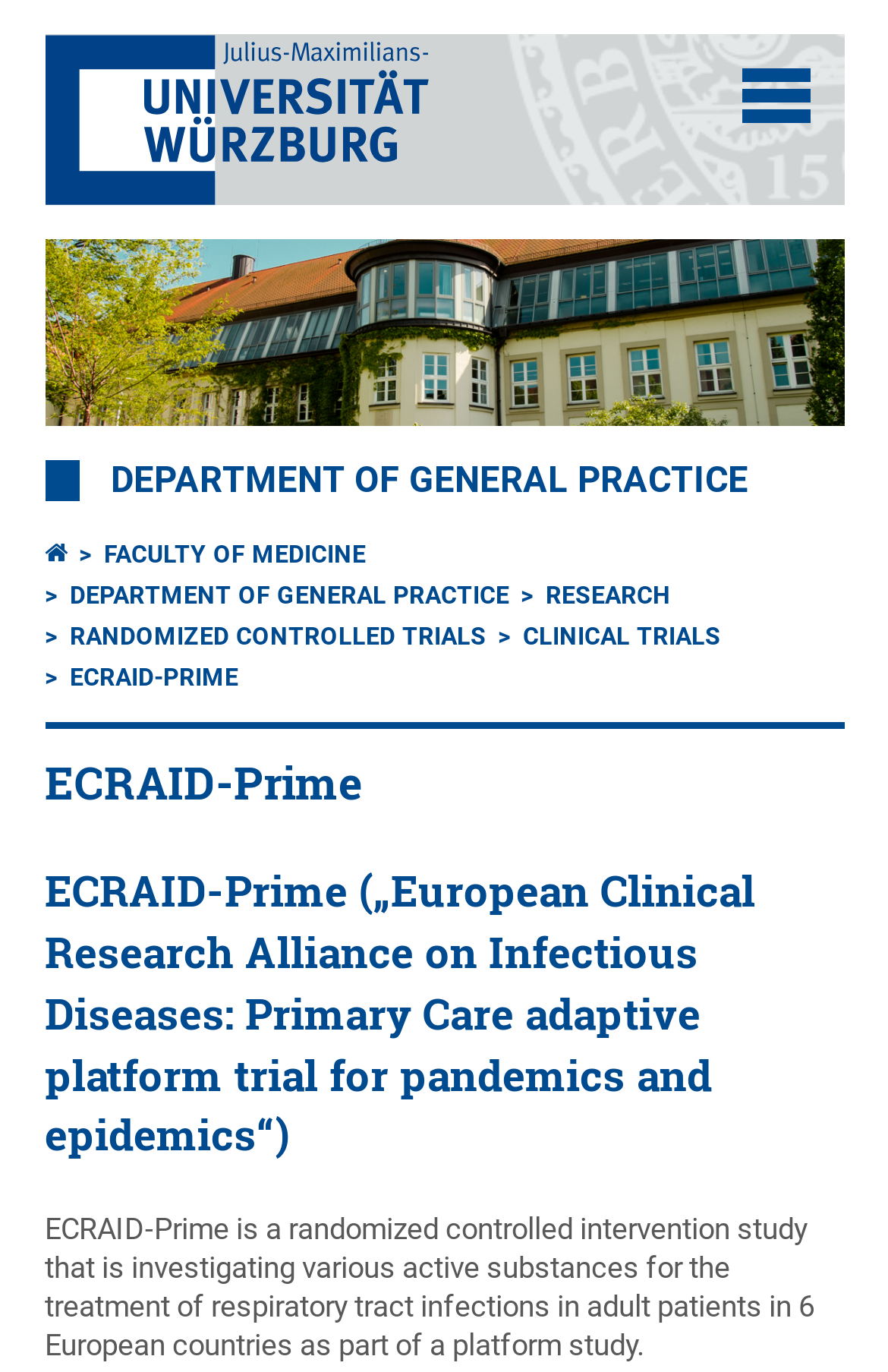Provide the bounding box coordinates of the section that needs to be clicked to accomplish the following instruction: "Open or close navigation."

[0.835, 0.05, 0.912, 0.09]